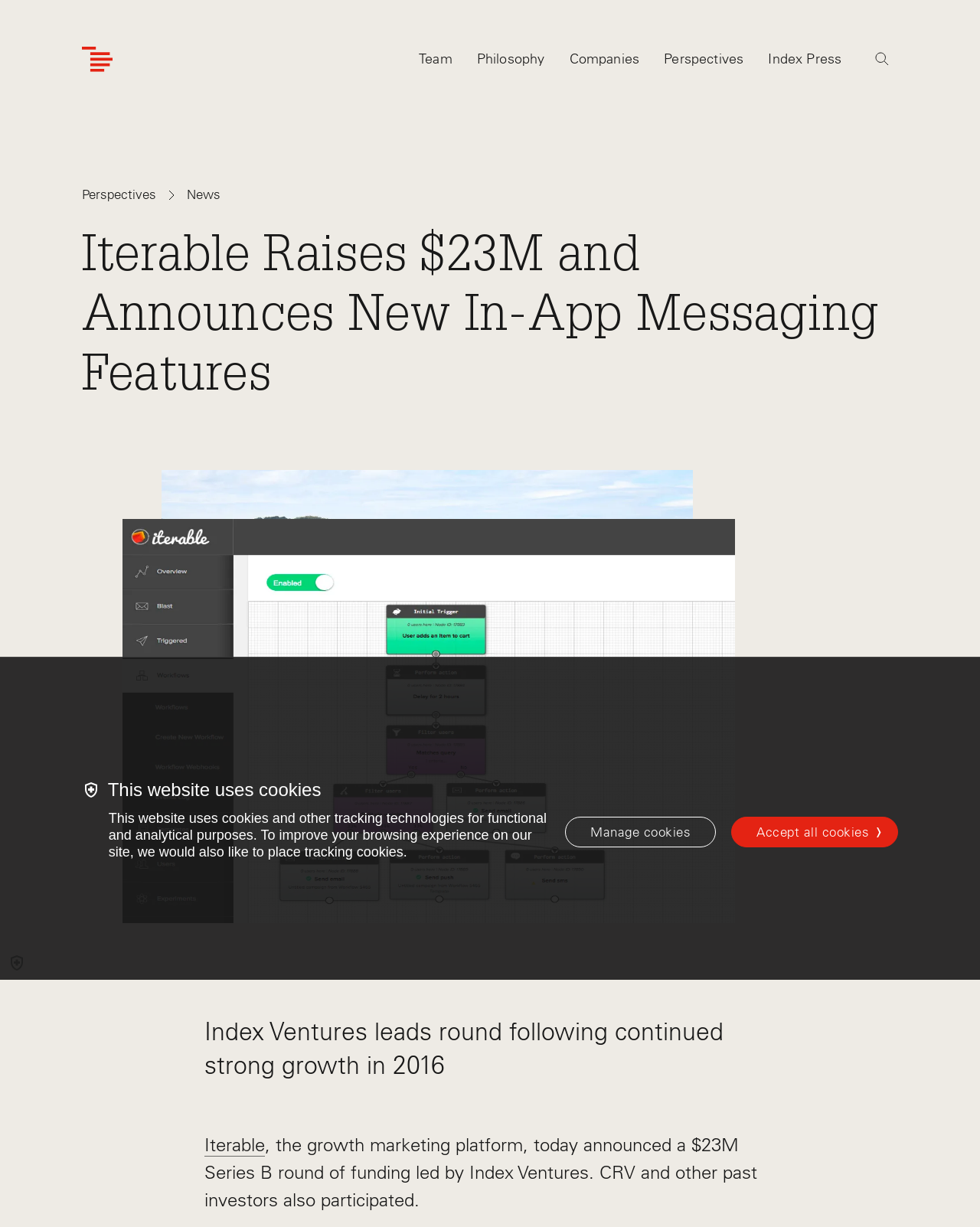Detail the various sections and features present on the webpage.

The webpage is about a news article titled "Iterable Raises $23M and Announces New In-App Messaging Features | Index Ventures". At the top left corner, there is an Index Ventures logo that serves as a home link. Below the logo, there are five tabs: Team, Philosophy, Companies, Perspectives, and Index Press, which are not selected by default. To the right of the tabs, there is a search icon.

The main content of the webpage is divided into two sections. The top section has a header with three links: "Navigate back to Perspectives", "Navigate back to News", and a heading that repeats the title of the article. Below the header, there is a large image that takes up most of the width of the page. To the right of the image, there is a smaller image with the caption "Team Iterable".

The bottom section of the main content has a heading that summarizes the article, stating that "Index Ventures leads round following continued strong growth in 2016". Below the heading, there is a link to "Iterable" and a paragraph of text that describes the company's growth and funding. The text mentions that Index Ventures led a $23M Series B round of funding, with participation from CRV and other past investors.

At the bottom of the page, there is a section about cookies, with a heading that states "This website uses cookies". Below the heading, there is a paragraph of text that explains the use of cookies and tracking technologies on the website. There are two buttons: "Manage cookies" and "Accept all cookies".